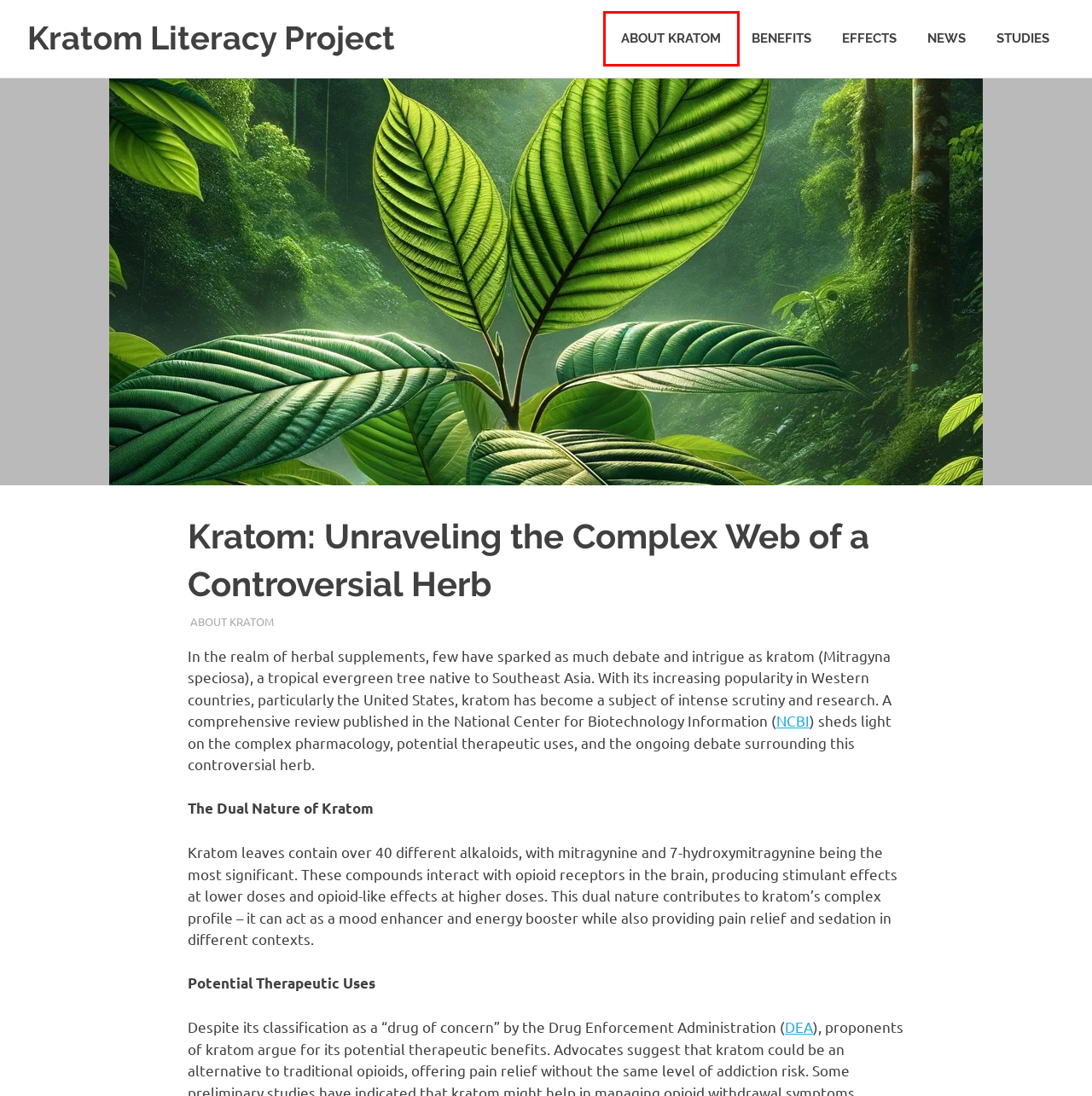A screenshot of a webpage is given with a red bounding box around a UI element. Choose the description that best matches the new webpage shown after clicking the element within the red bounding box. Here are the candidates:
A. Staff – Kratom Literacy Project
B. Kratom Benefits – Kratom Literacy Project
C. Kratom—Pharmacology, Clinical Implications, and Outlook: A Comprehensive Review - PMC
D. Kratom News – Kratom Literacy Project
E. Kratom Literacy Project – Latest Kratom News and Studies
F. Kratom Effects – Kratom Literacy Project
G. Kratom Study – Kratom Literacy Project
H. About Kratom – Kratom Literacy Project

H